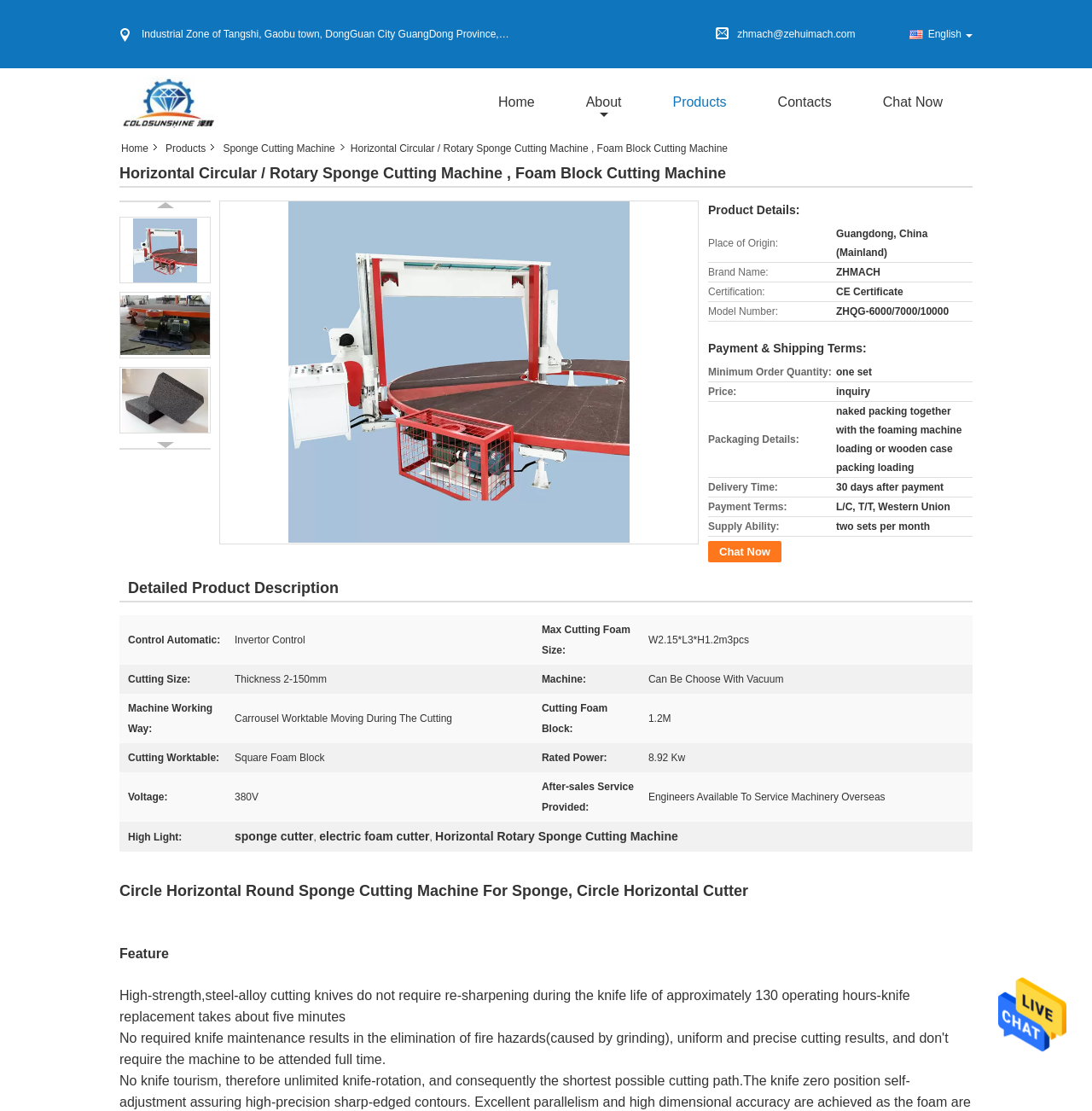Please find the bounding box coordinates of the element that you should click to achieve the following instruction: "Click Horizontal Circular / Rotary Sponge Cutting Machine, Foam Block Cutting Machine". The coordinates should be presented as four float numbers between 0 and 1: [left, top, right, bottom].

[0.109, 0.195, 0.193, 0.255]